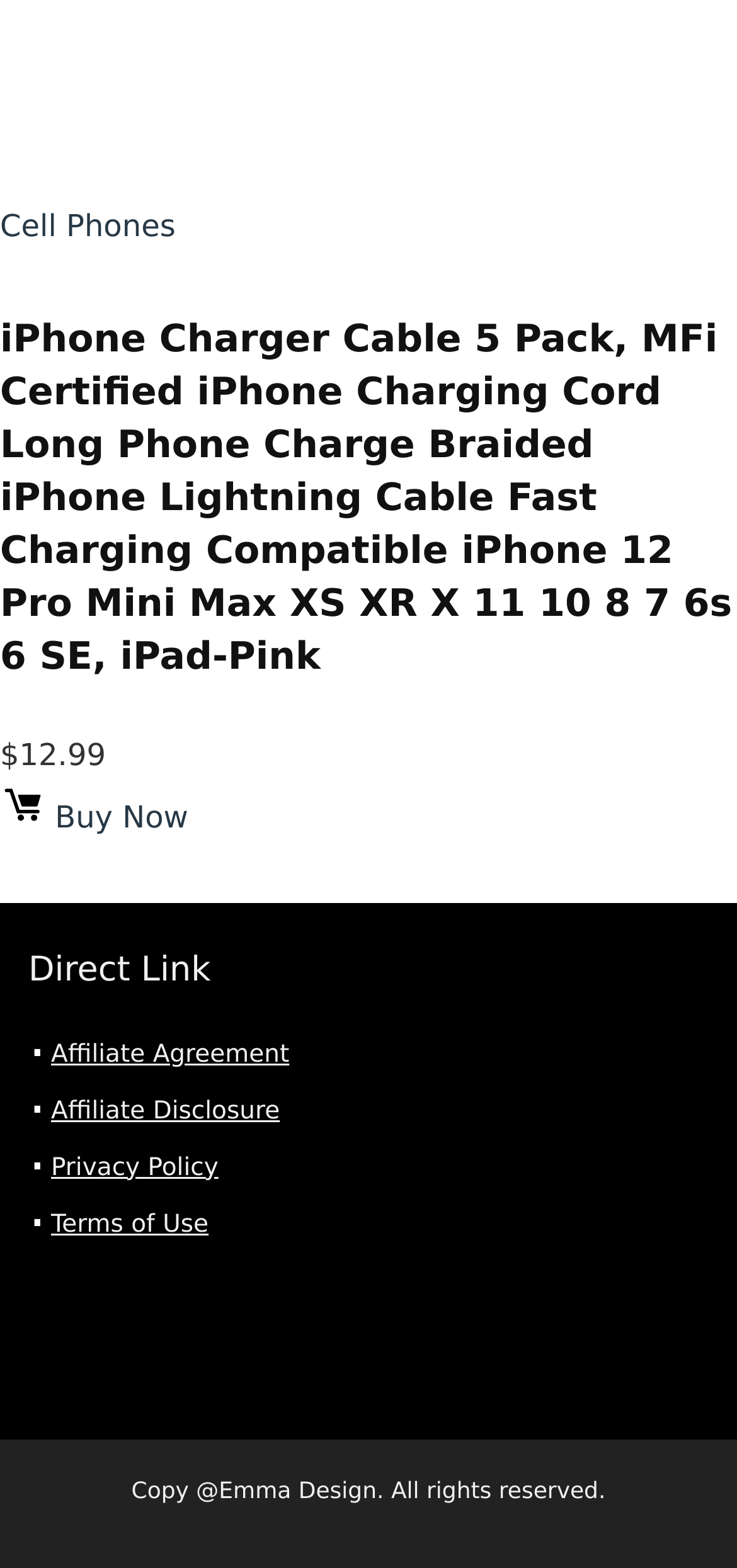What is the price of the iPhone charger cable?
Give a single word or phrase answer based on the content of the image.

$12.99